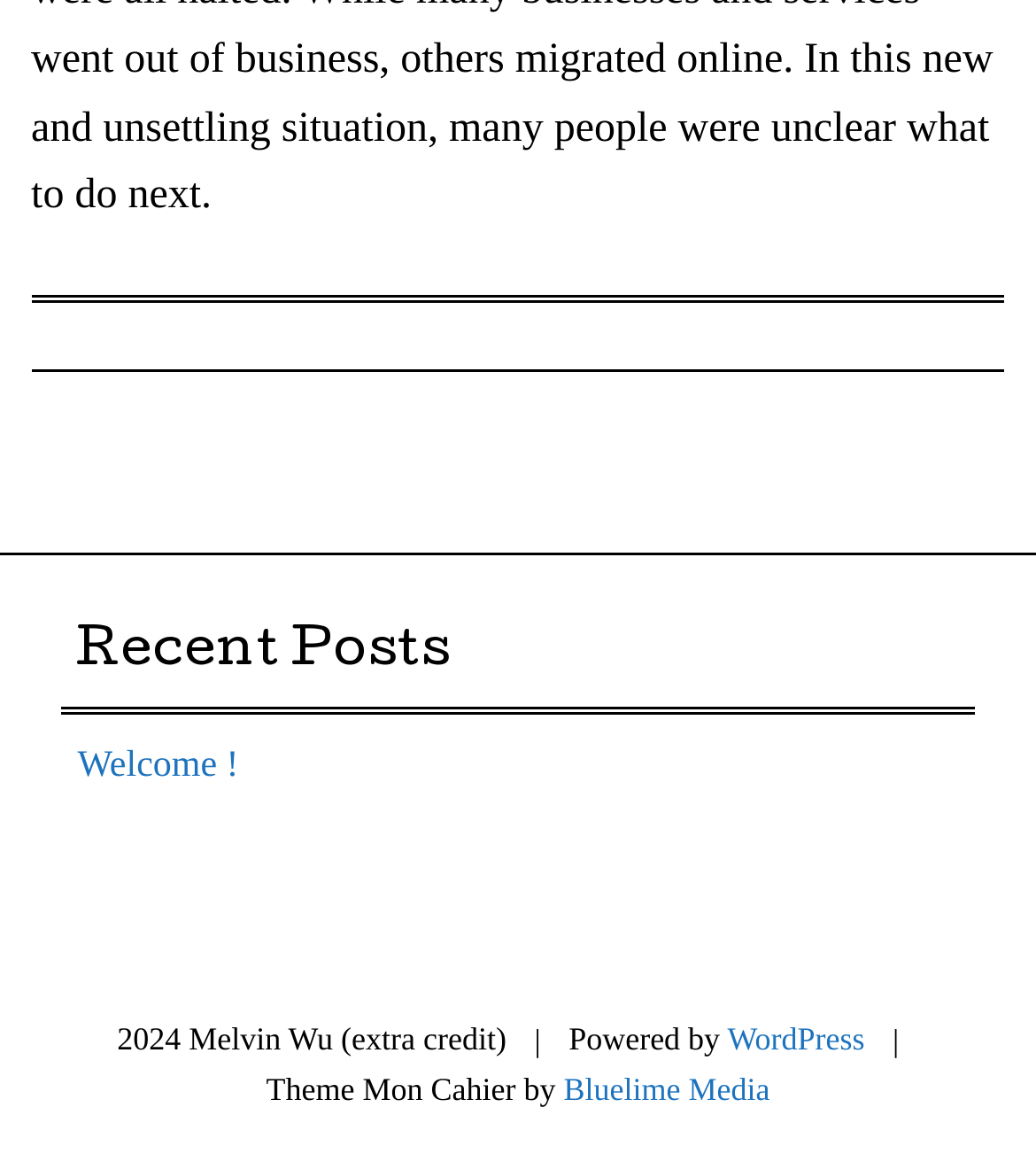Identify the bounding box for the described UI element: "Welcome !".

[0.075, 0.64, 0.23, 0.674]